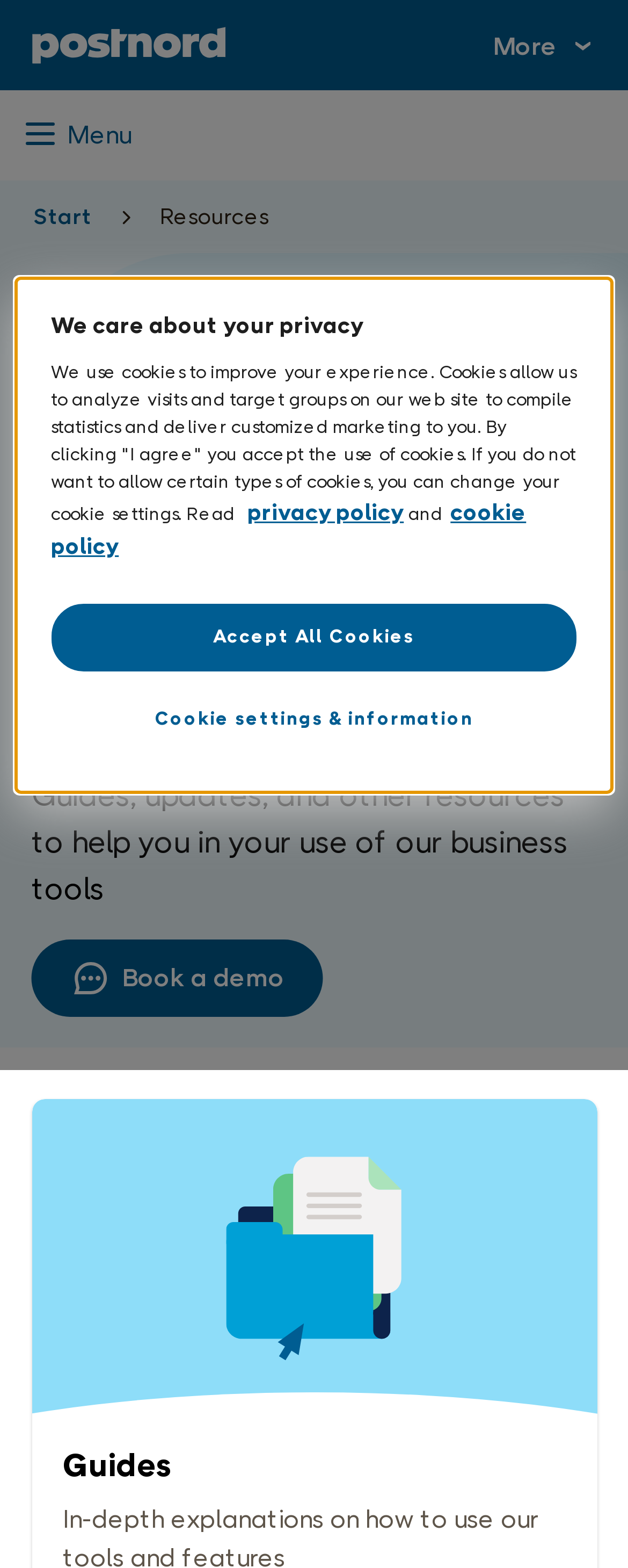Can you provide the bounding box coordinates for the element that should be clicked to implement the instruction: "Click the 'Start' link"?

[0.054, 0.129, 0.146, 0.147]